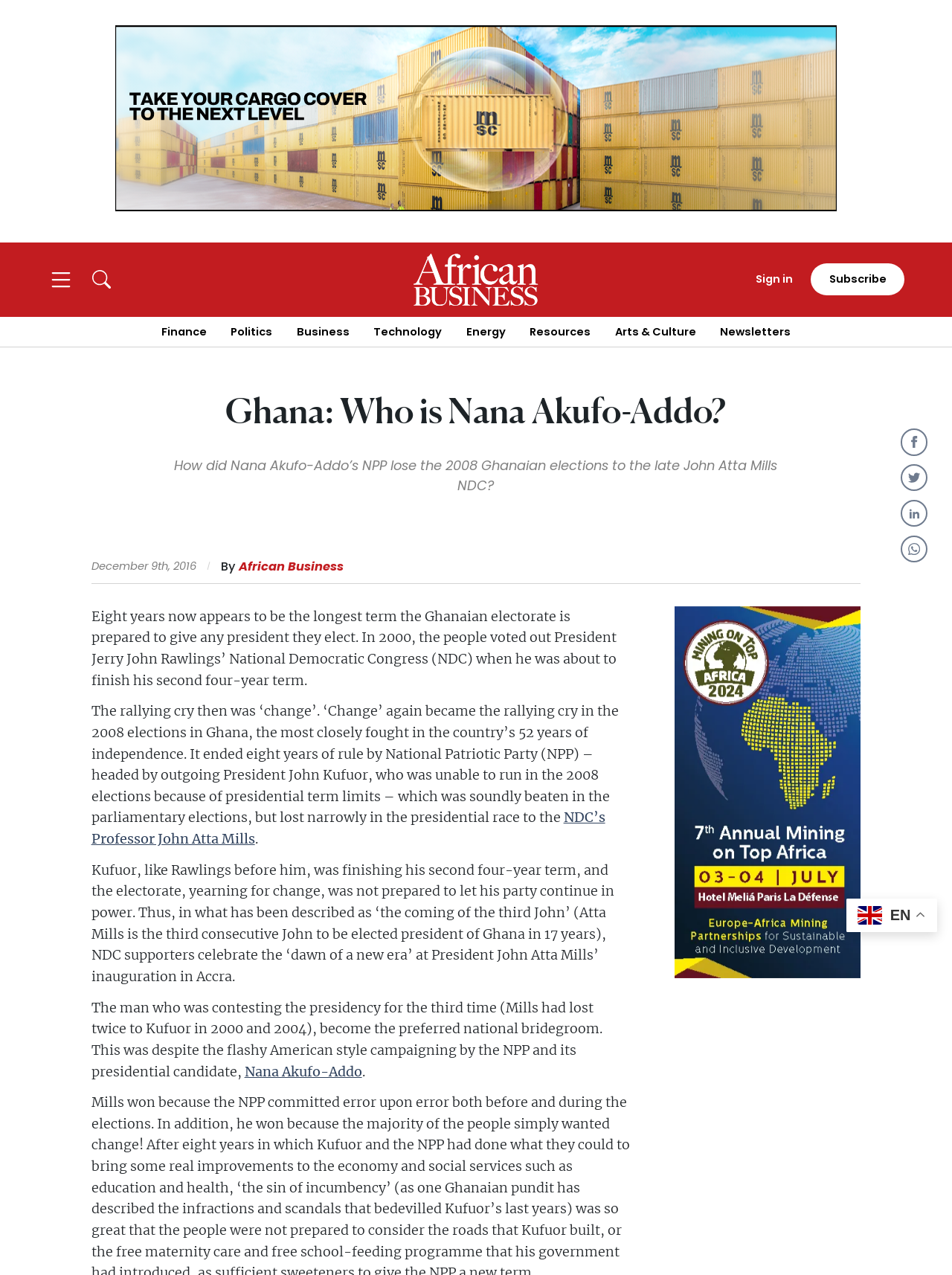Provide a short answer using a single word or phrase for the following question: 
How many years is the longest term the Ghanaian electorate is prepared to give any president?

Eight years